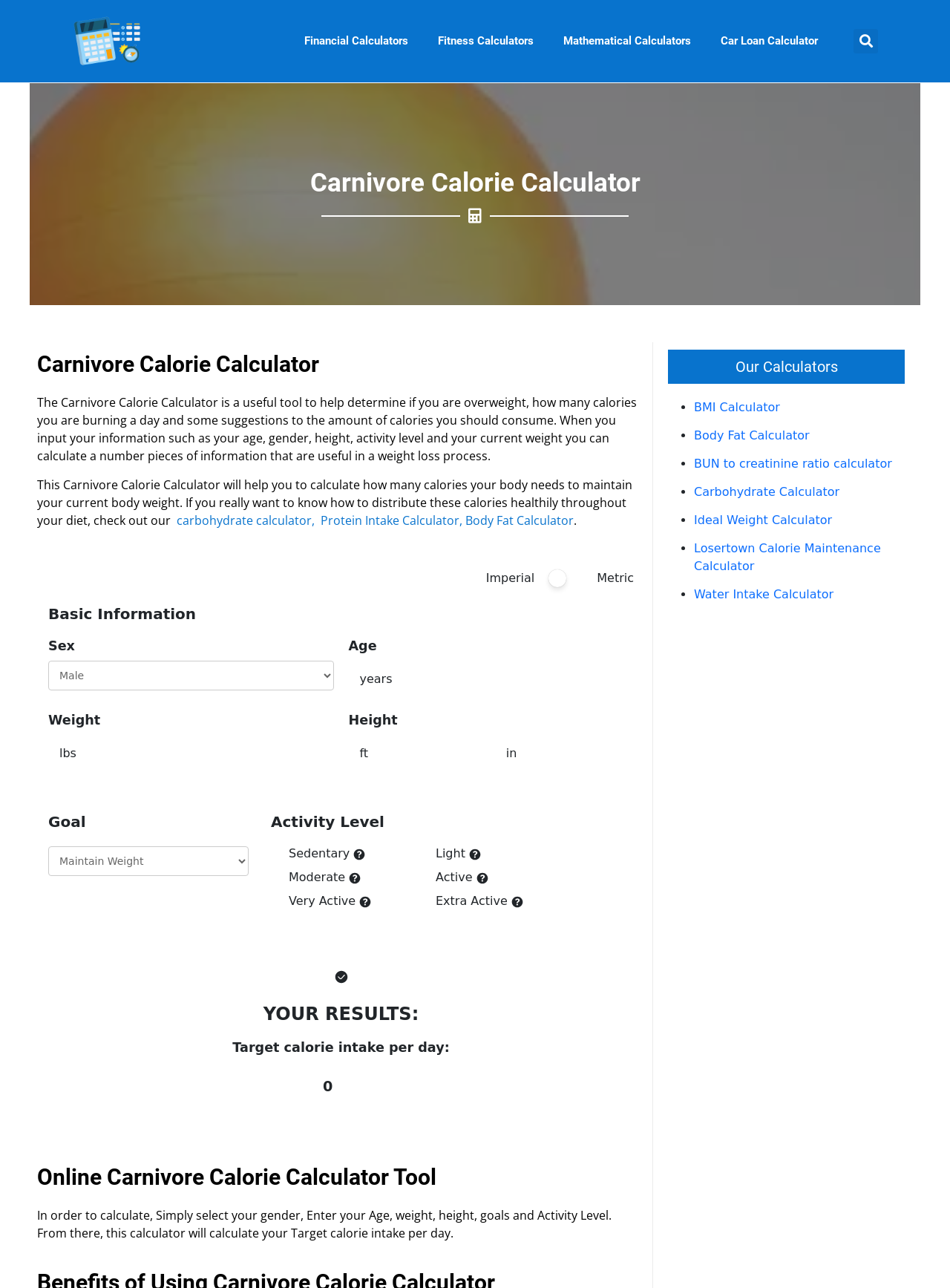What is the unit of weight in the calculator?
Look at the screenshot and respond with one word or a short phrase.

lbs